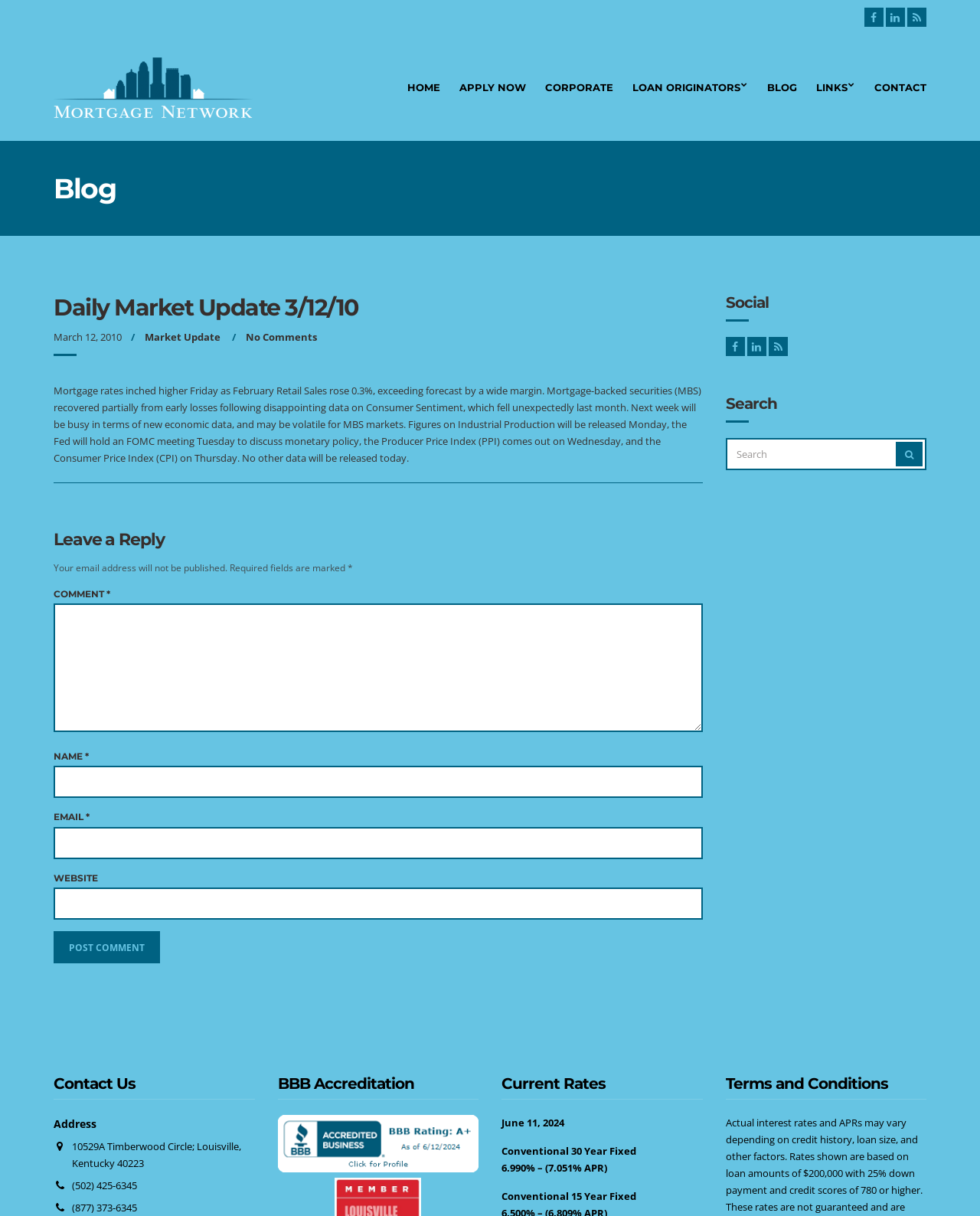What is the current rate for Conventional 30 Year Fixed?
Answer the question based on the image using a single word or a brief phrase.

6.990% – (7.051% APR)